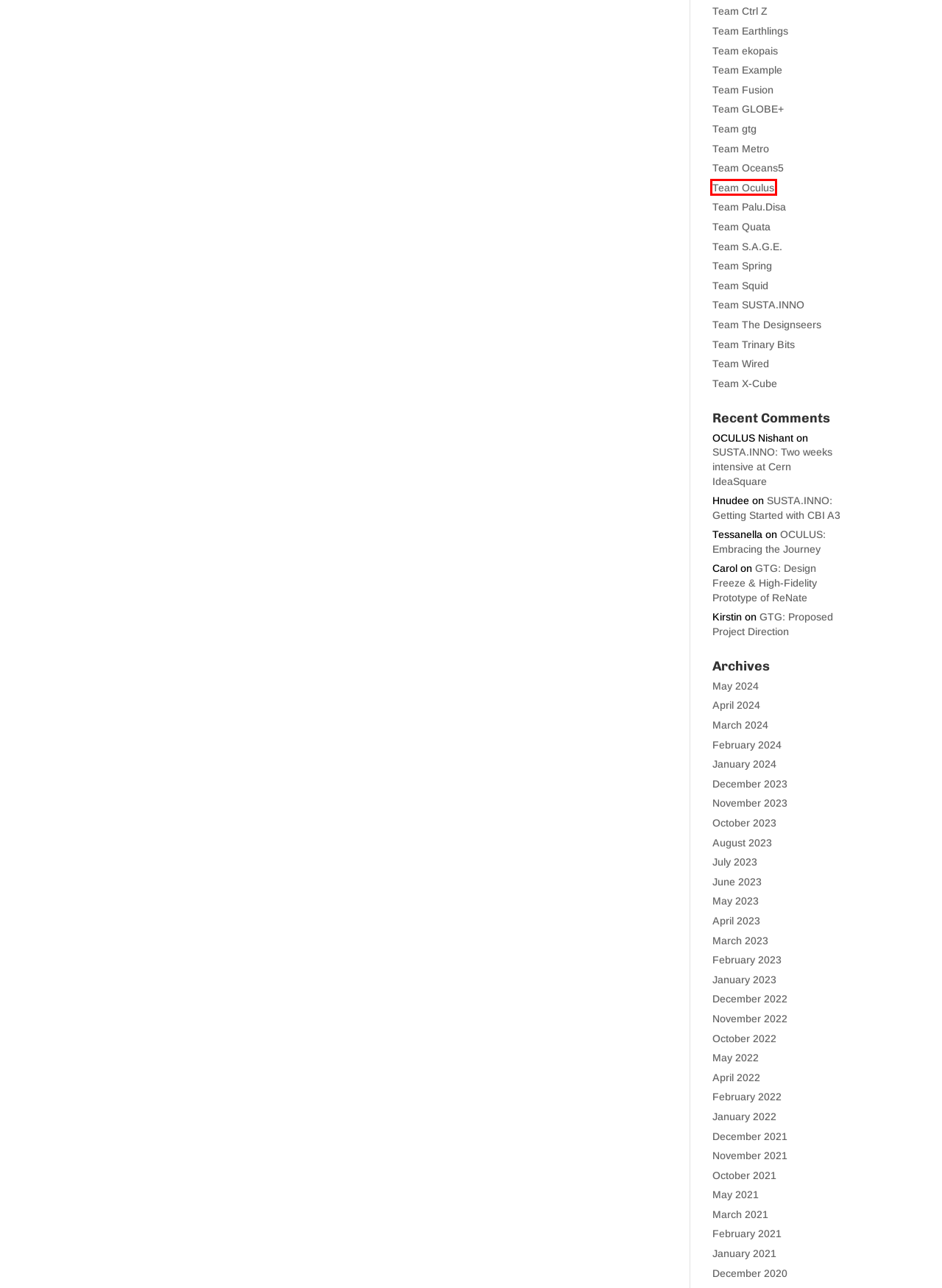You have a screenshot of a webpage with a red bounding box around an element. Select the webpage description that best matches the new webpage after clicking the element within the red bounding box. Here are the descriptions:
A. Team Fusion | CBI A3
B. GTG: Design Freeze & High-Fidelity Prototype of ReNate | CBI A3
C. Team Wired | CBI A3
D. Team Trinary Bits | CBI A3
E. Team Spring | CBI A3
F. Team Oculus | CBI A3
G. Team X-Cube | CBI A3
H. SUSTA.INNO: Two weeks intensive at Cern IdeaSquare | CBI A3

F